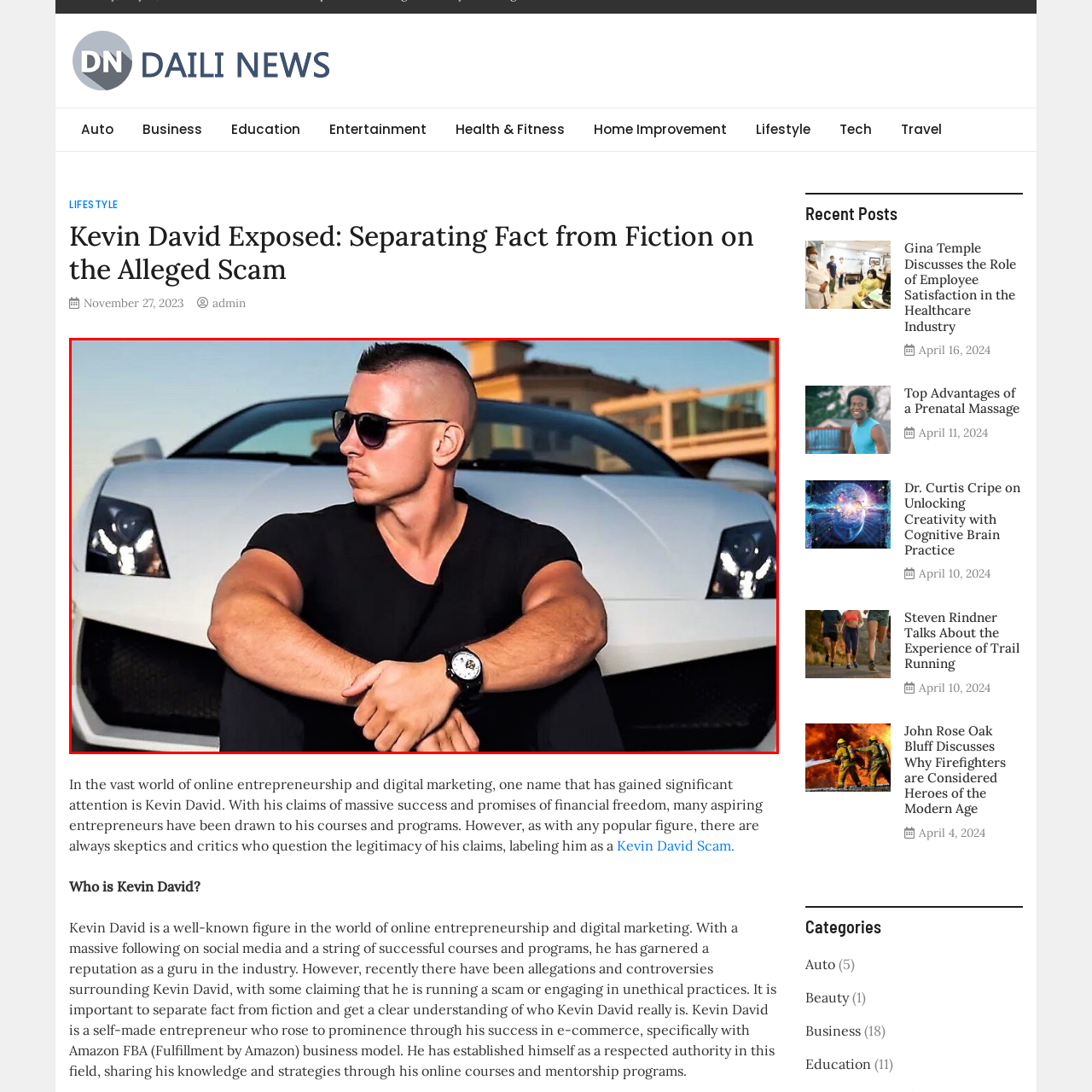Provide an in-depth description of the image within the red bounding box.

In this striking image, a confident young man sits against the backdrop of a sleek white sports car, exuding an air of cool sophistication. He sports a trendy buzz cut and wears stylish sunglasses, which accentuate his strong facial features. Dressed in a fitted black t-shirt, he showcases a muscular build, highlighting a sense of fitness and determination. The luxurious car behind him not only complements his stylish look but also symbolizes success and a taste for the finer things in life. The scene is set in a picturesque location, hinting at a lifestyle filled with adventure and aspiration. This image encapsulates a moment of self-assuredness, where ambition meets a passion for high-performance vehicles.